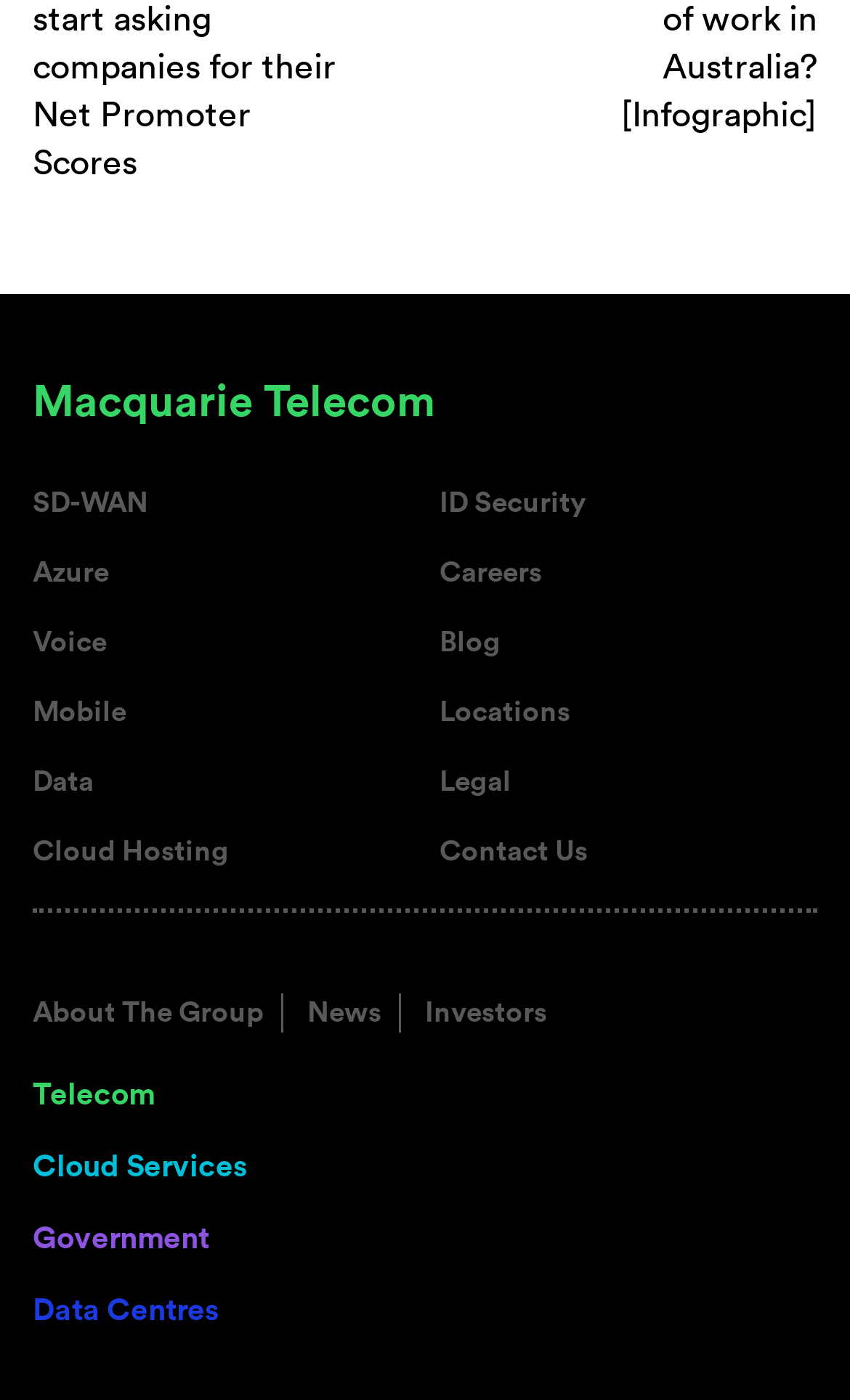Please determine the bounding box coordinates of the area that needs to be clicked to complete this task: 'Learn about Cloud Hosting'. The coordinates must be four float numbers between 0 and 1, formatted as [left, top, right, bottom].

[0.038, 0.594, 0.29, 0.622]